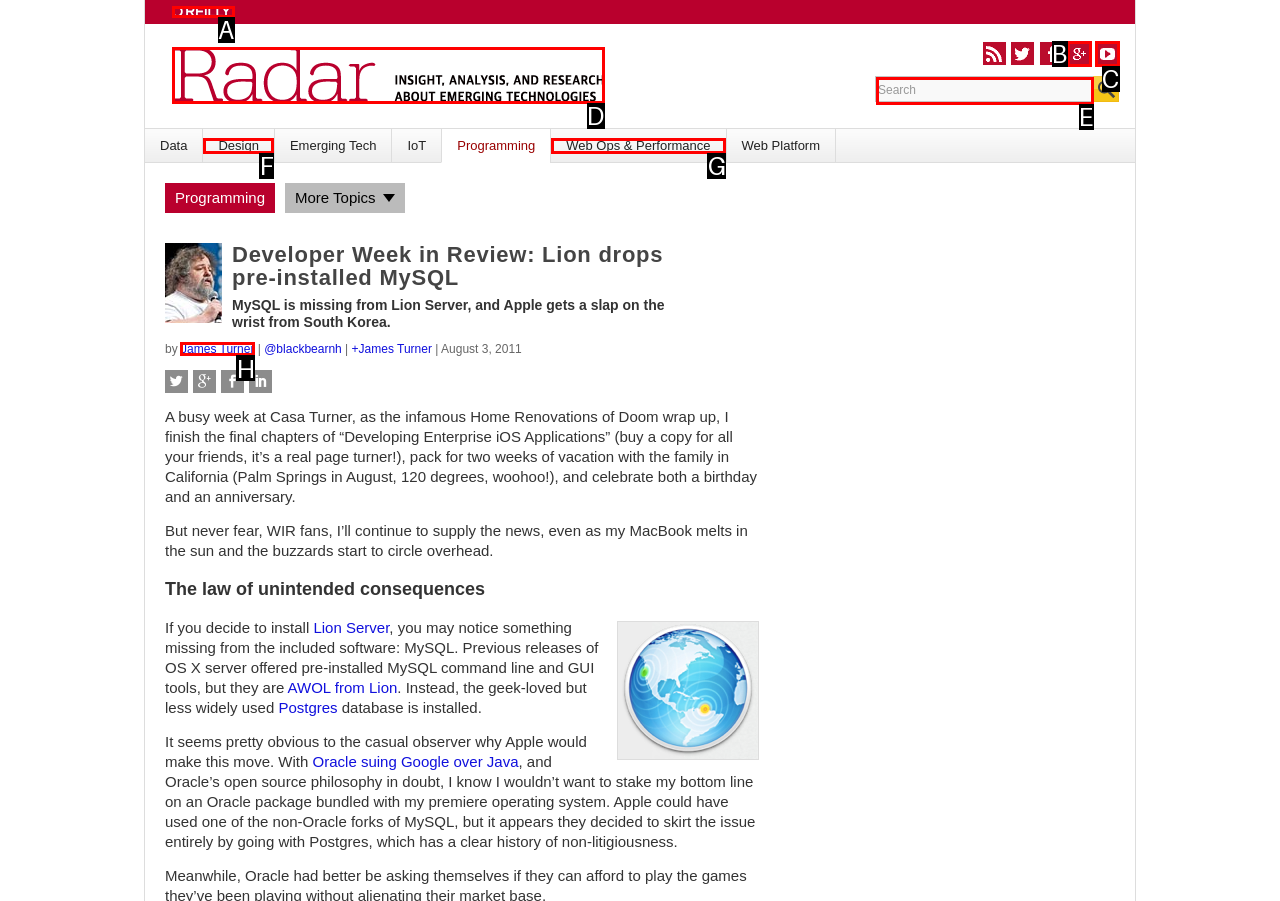Which choice should you pick to execute the task: Read the article by James Turner
Respond with the letter associated with the correct option only.

H